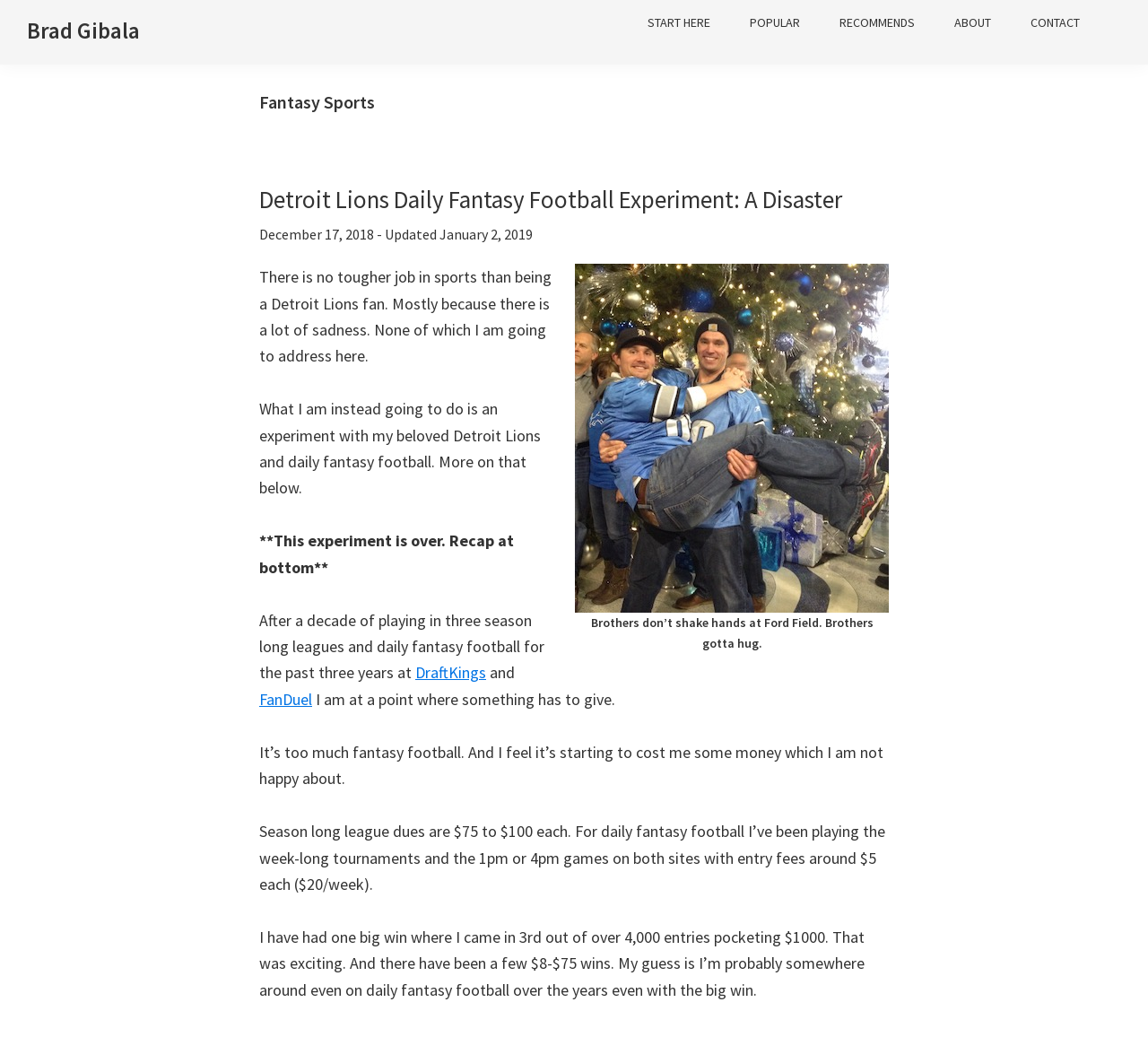What is the topic of the article?
Give a one-word or short phrase answer based on the image.

Fantasy Sports